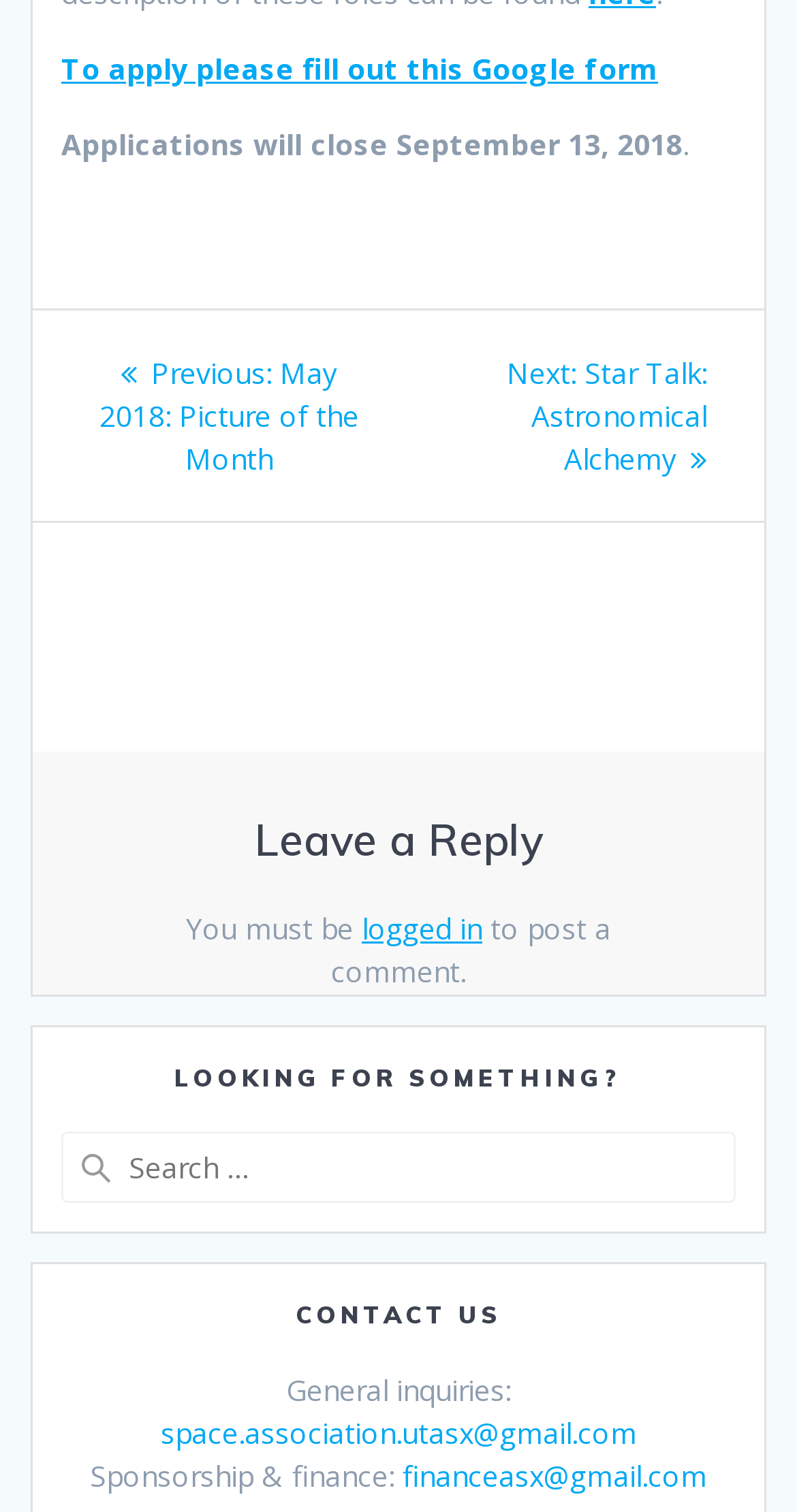Use a single word or phrase to answer the question: 
What is required to post a comment?

Logged in